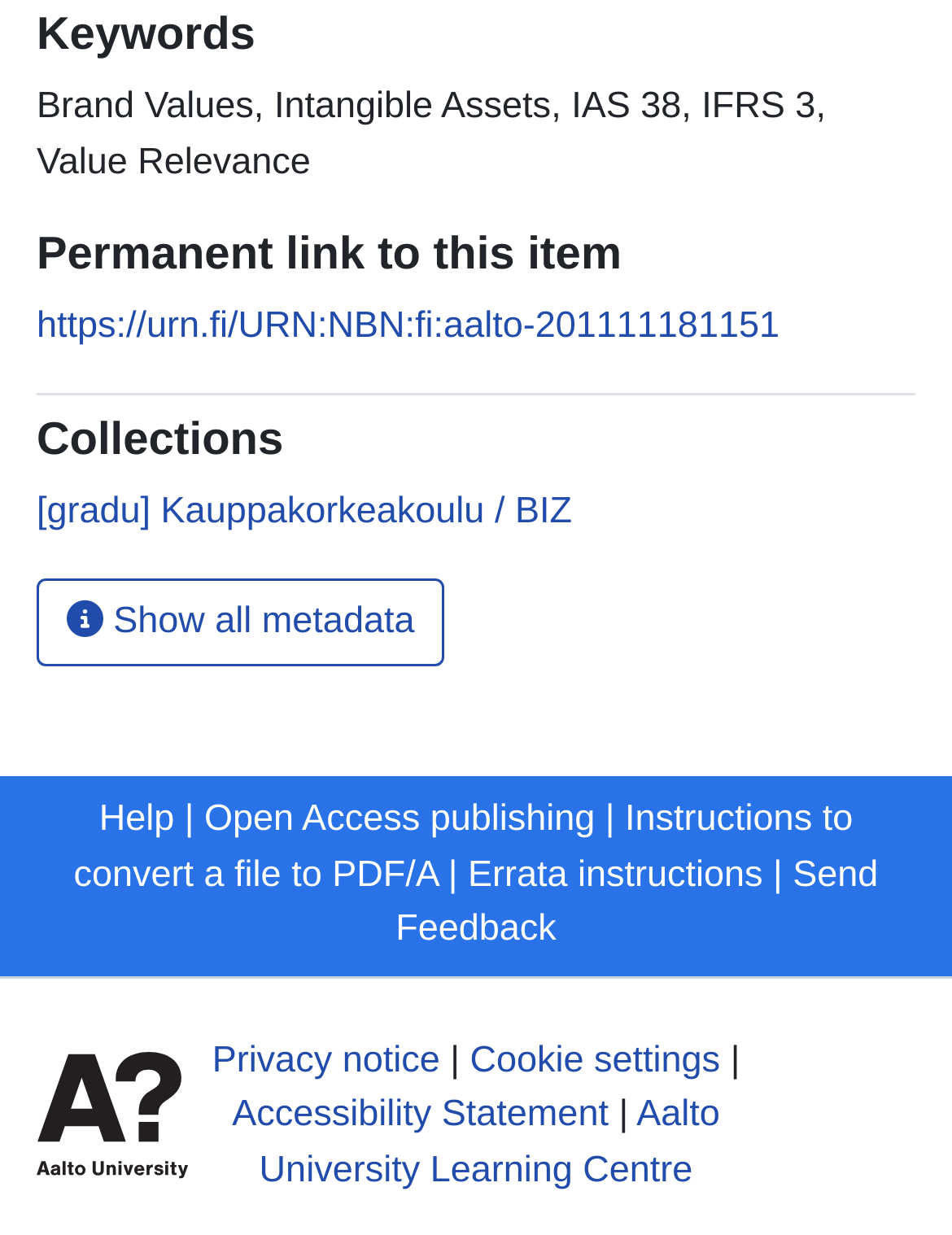Determine the bounding box coordinates for the HTML element mentioned in the following description: "https://urn.fi/URN:NBN:fi:aalto-201111181151". The coordinates should be a list of four floats ranging from 0 to 1, represented as [left, top, right, bottom].

[0.038, 0.248, 0.819, 0.281]